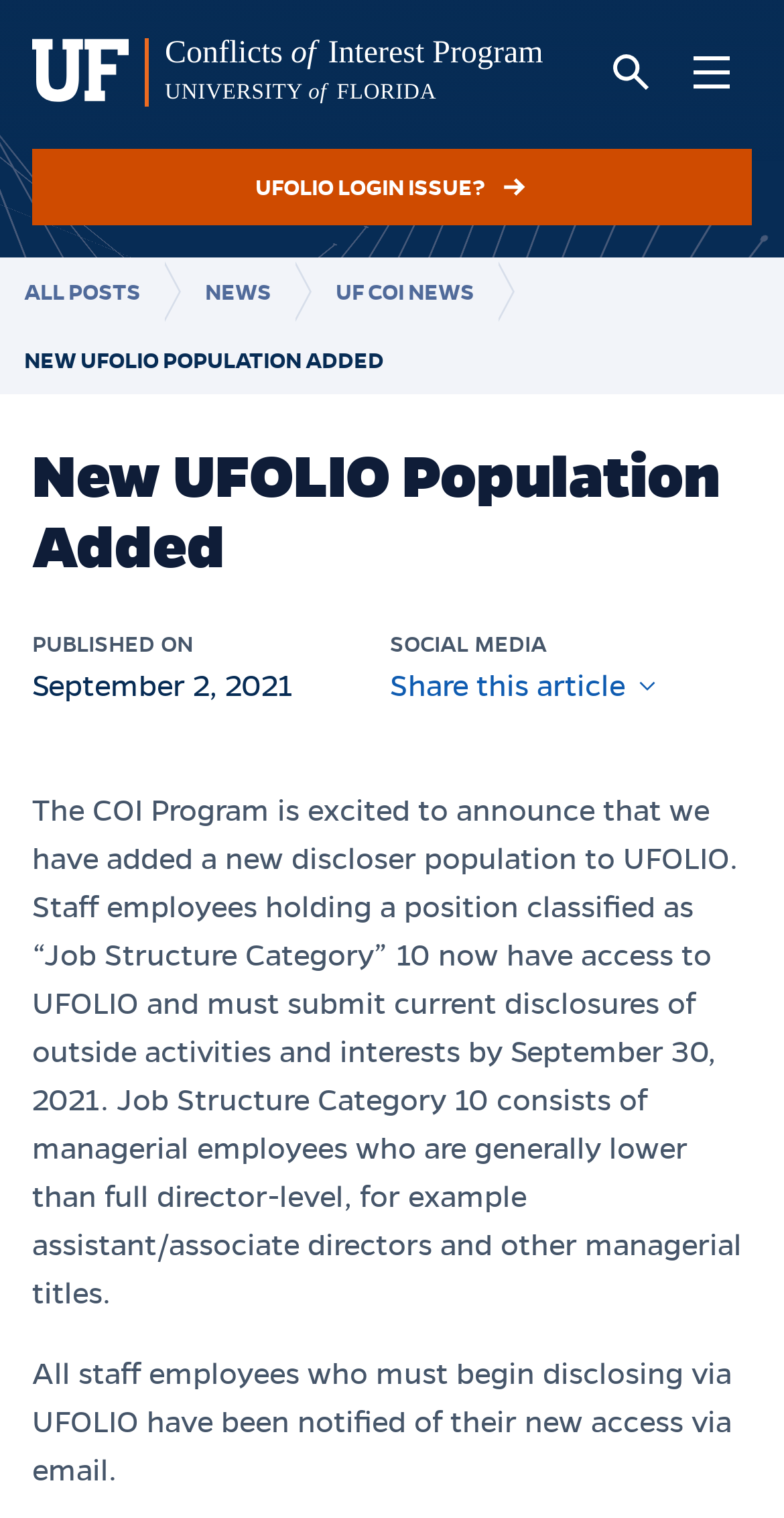What is the deadline for submitting disclosures?
Based on the screenshot, respond with a single word or phrase.

September 30, 2021